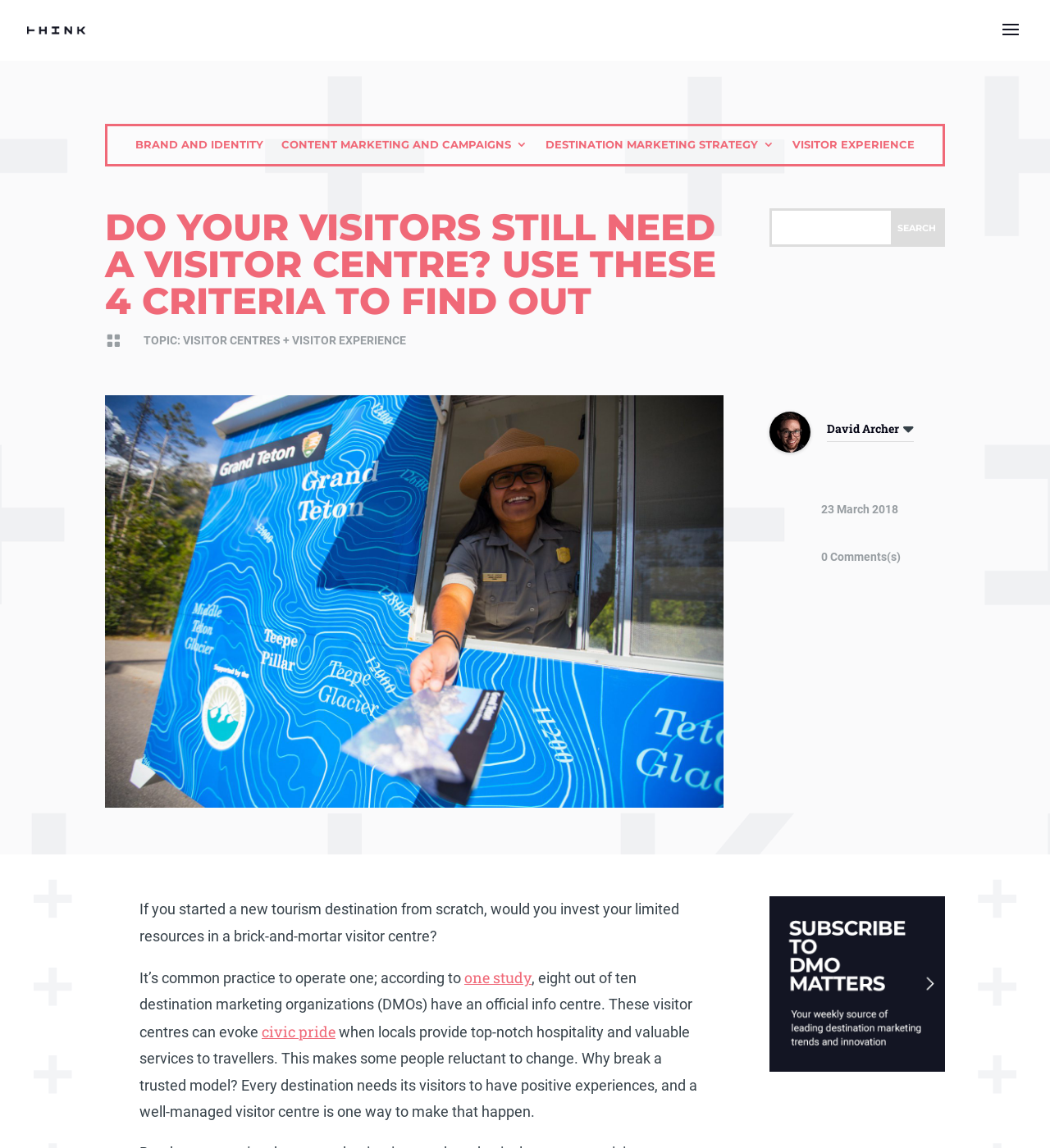Respond with a single word or phrase to the following question: How many comments does the article have?

0